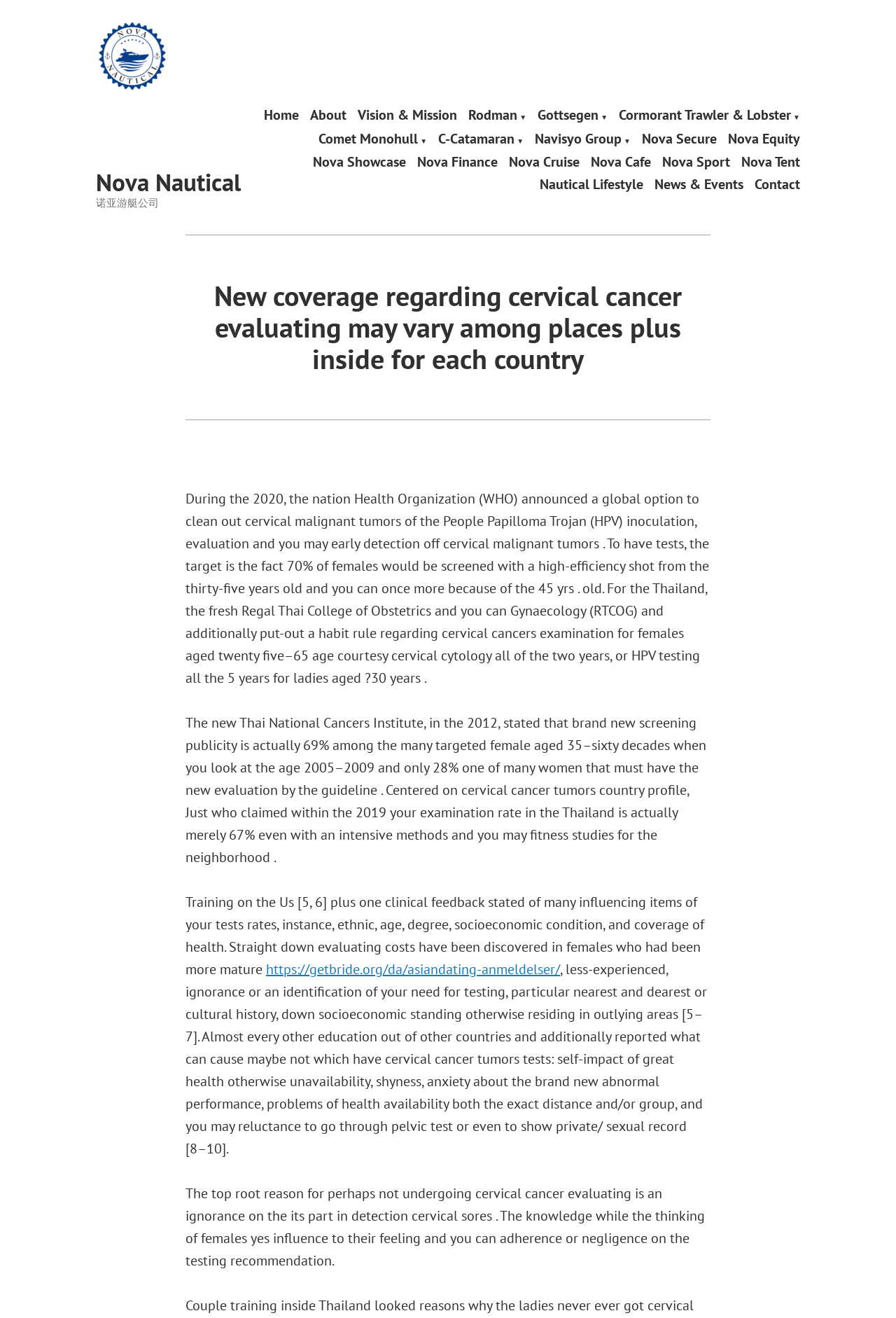What is the topic of the article on the webpage?
Observe the image and answer the question with a one-word or short phrase response.

Cervical cancer evaluation